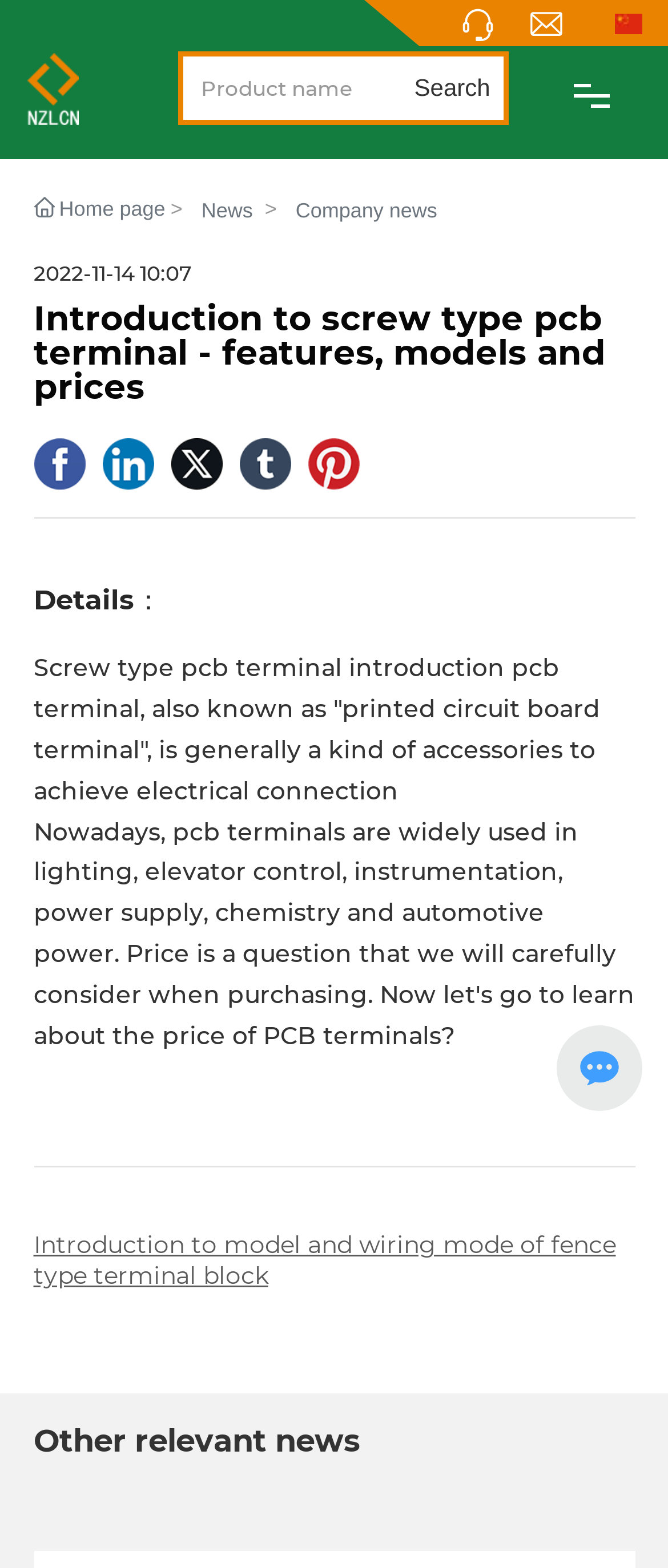Please locate the bounding box coordinates of the element that should be clicked to complete the given instruction: "Check the news".

[0.301, 0.124, 0.378, 0.146]